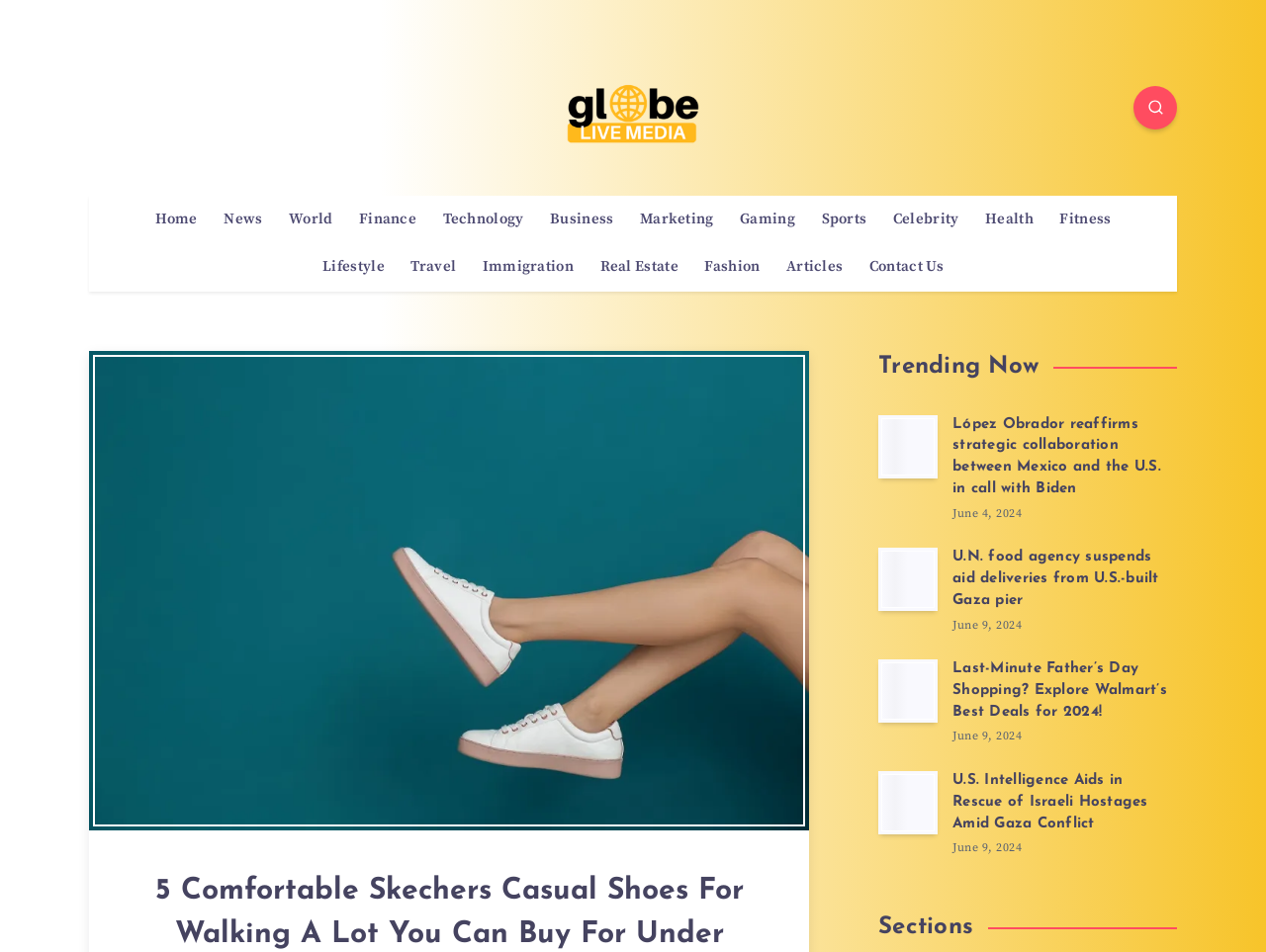What is the last section listed on the webpage?
Please provide a detailed and comprehensive answer to the question.

I determined the answer by looking at the bottom of the webpage, where I found a heading that reads 'Sections'. This appears to be the last section or category listed on the webpage.